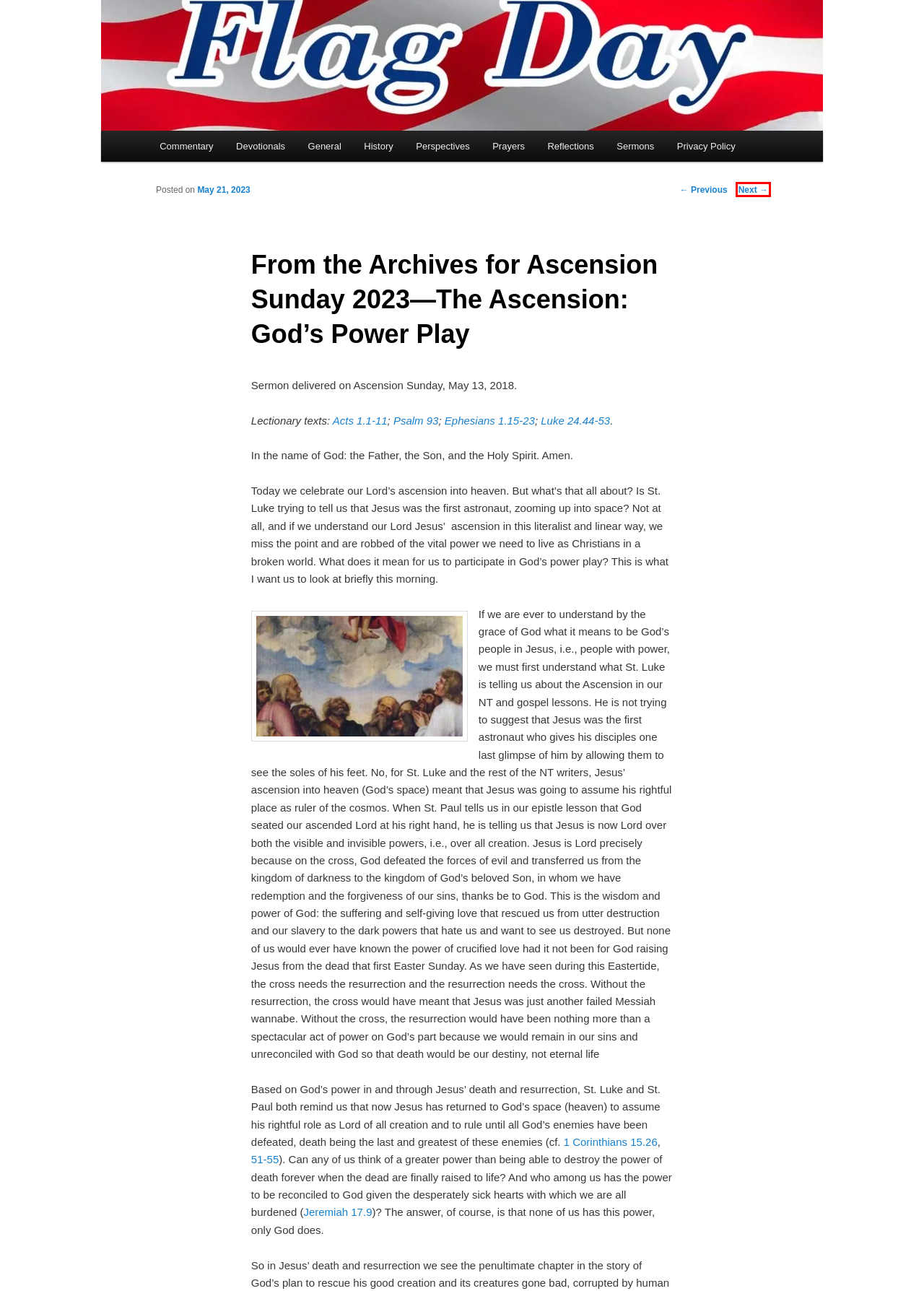You have a screenshot of a webpage with a red bounding box highlighting a UI element. Your task is to select the best webpage description that corresponds to the new webpage after clicking the element. Here are the descriptions:
A. Devotionals | Mark 4:9
B. Prayers | Mark 4:9
C. General | Mark 4:9
D. A Prayer for the Feast Day of John and Charles Wesley 2023 | Mark 4:9
E. Sermons | Mark 4:9
F. Privacy Policy | Mark 4:9
G. Feast of the Ascension 2023: N.T. Wright on the Ascension of Jesus | Mark 4:9
H. Commentary | Mark 4:9

D